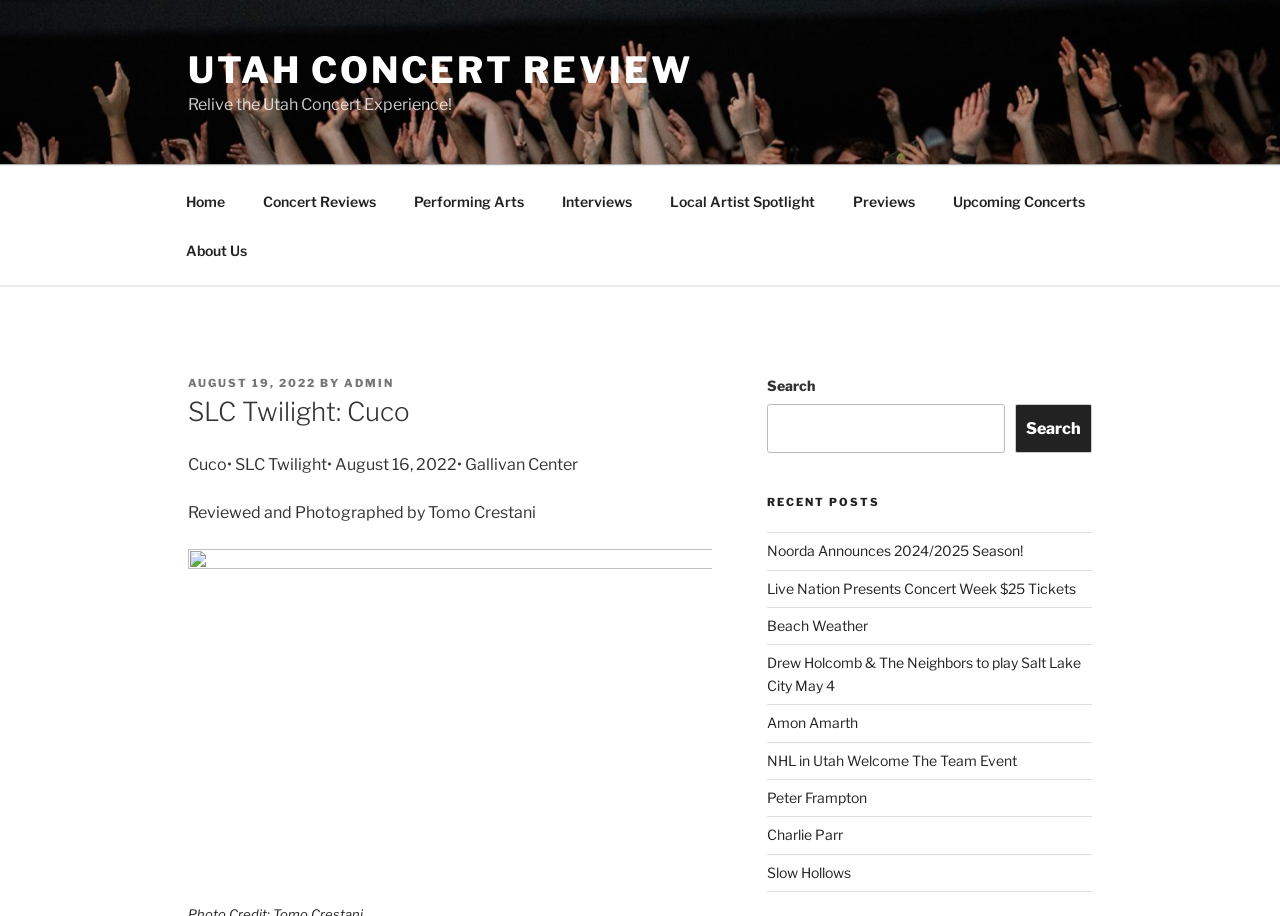What is the date of the concert?
Answer briefly with a single word or phrase based on the image.

August 16, 2022